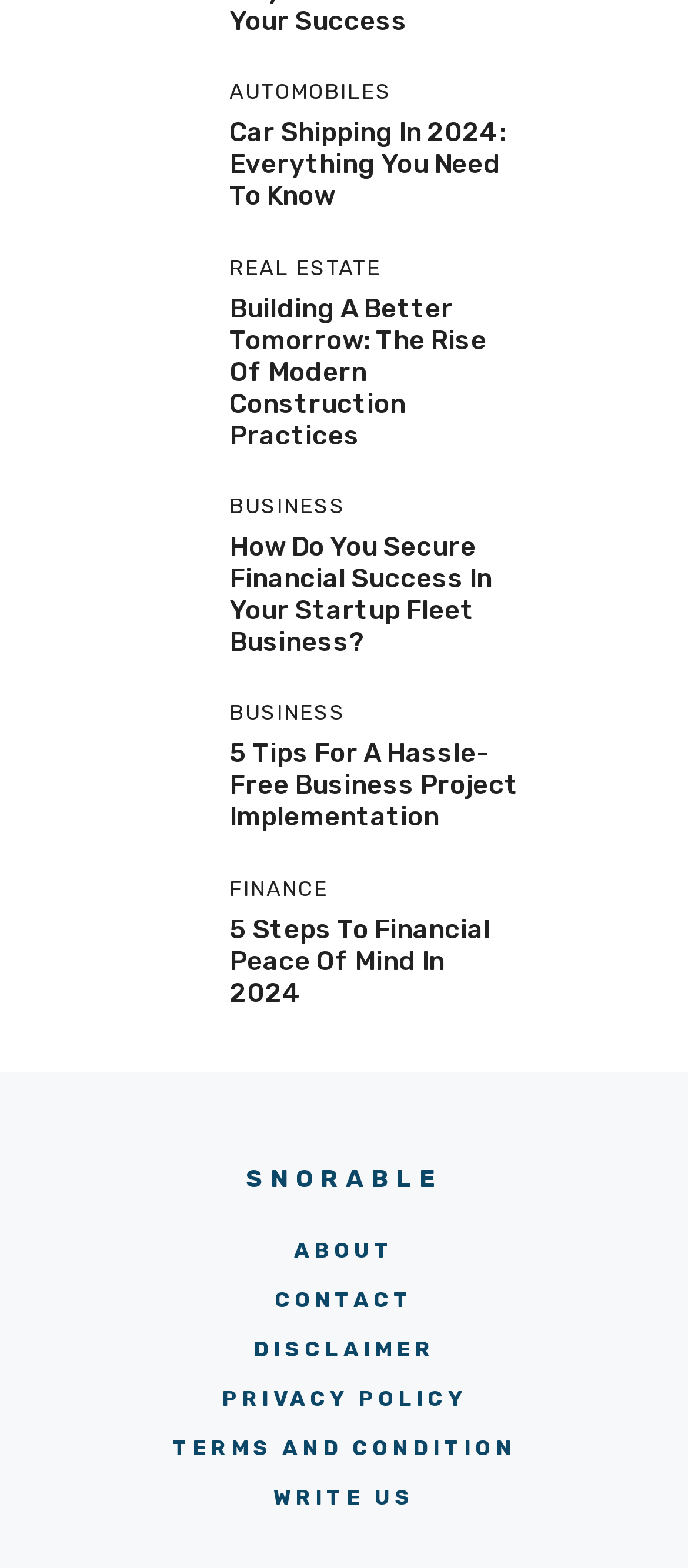Determine the bounding box coordinates for the clickable element to execute this instruction: "Click on 2019". Provide the coordinates as four float numbers between 0 and 1, i.e., [left, top, right, bottom].

None